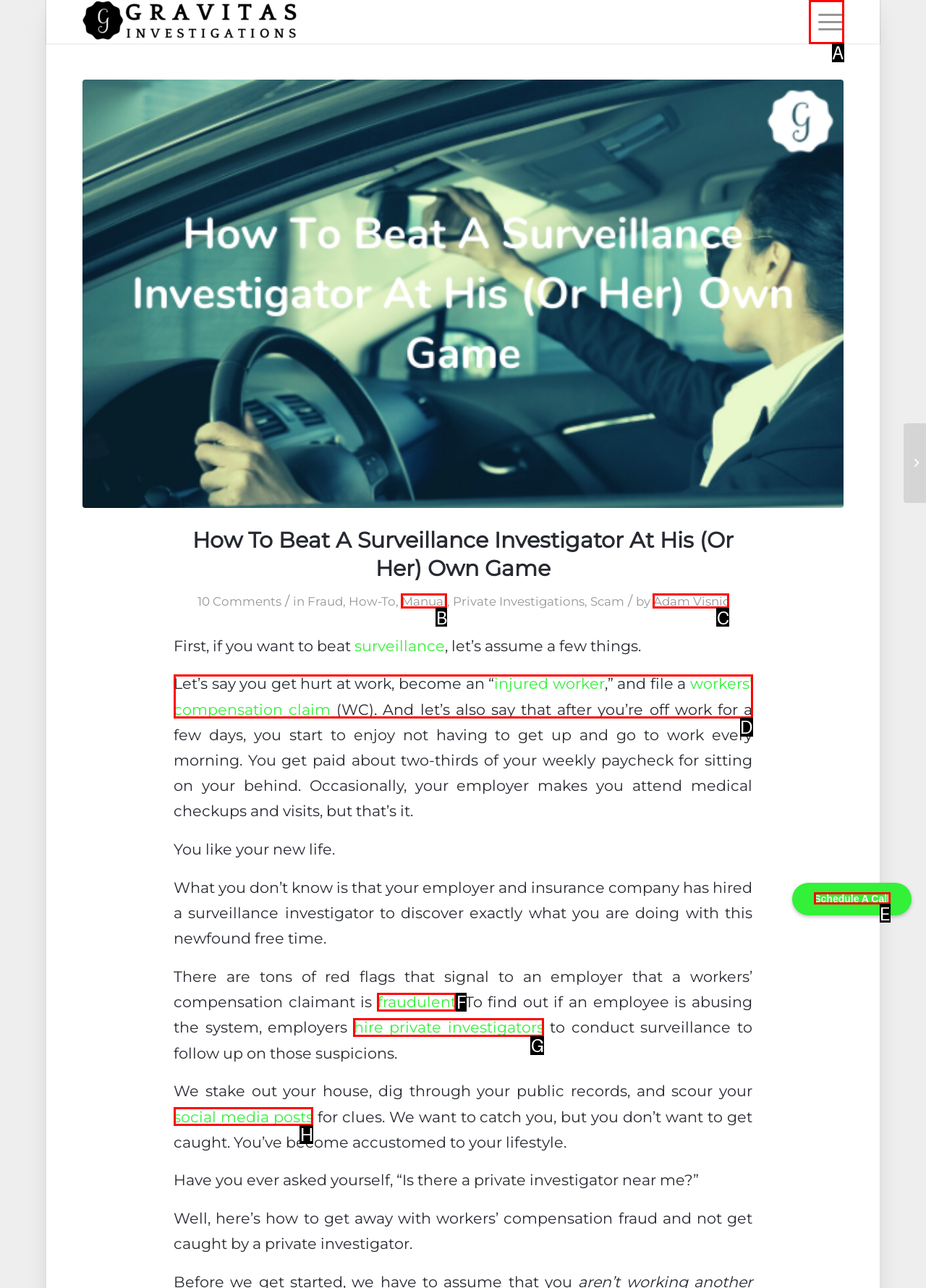Identify the letter of the UI element needed to carry out the task: Click on the 'Schedule A Call' button
Reply with the letter of the chosen option.

E